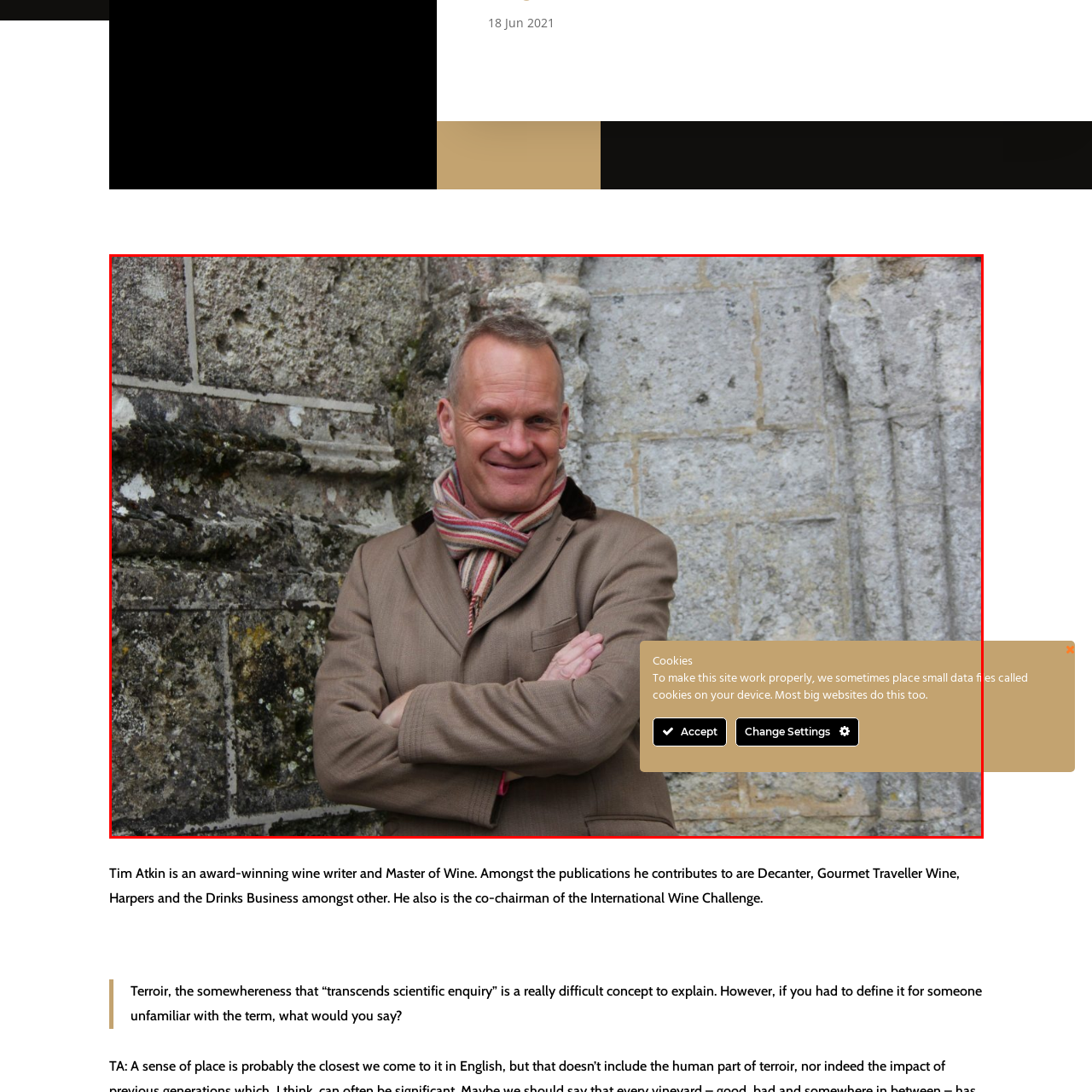Describe the features and objects visible in the red-framed section of the image in detail.

In this image, a man stands confidently against a textured stone wall, exuding a warm smile. He is dressed in a stylish brown coat, layered over a collared shirt, and completed with a distinctive scarf that adds a pop of color to his outfit. The background features weathered stone with hints of moss, suggesting an old, historic setting that contrasts with his contemporary attire. A small, unobtrusive overlay notes cookie consent for the website, indicating a digital context for the image. The overall composition captures a blend of personality and environment, reflecting his approachable nature and the charm of the surroundings.